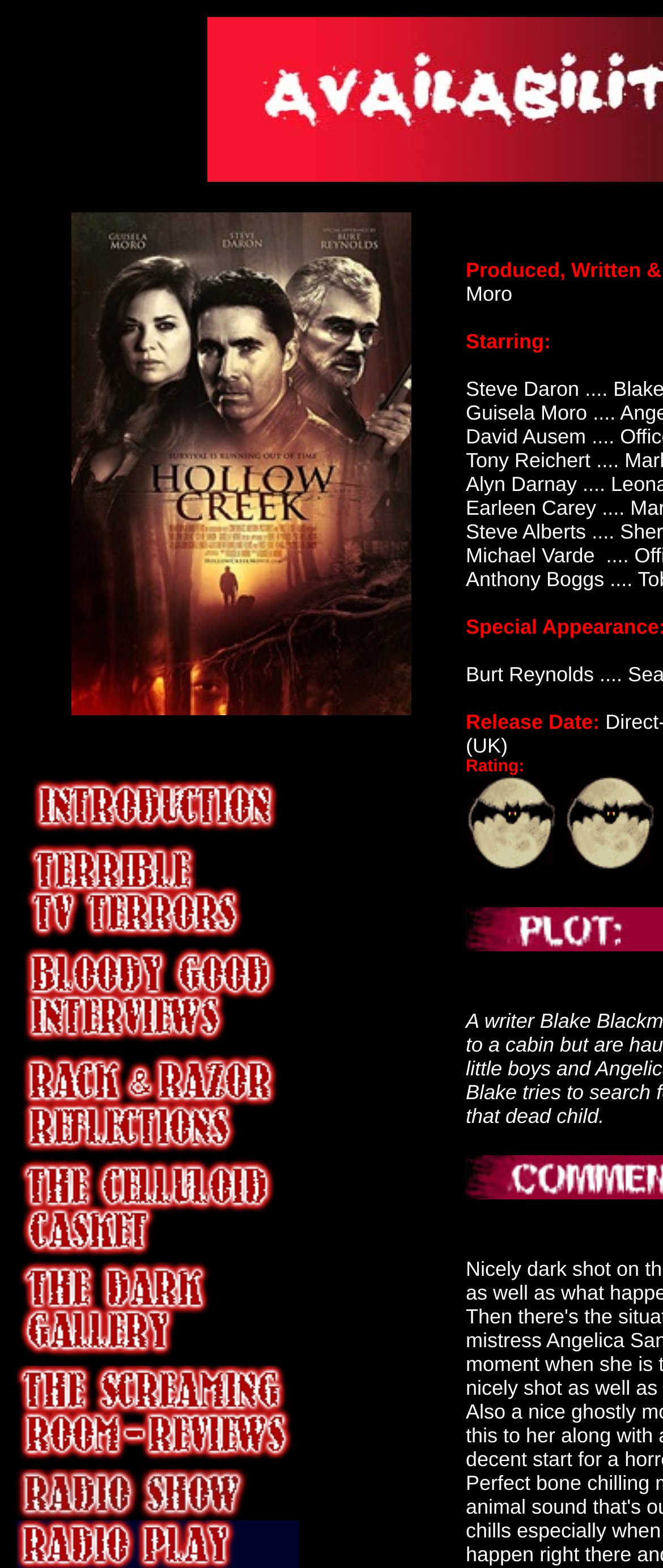Provide your answer to the question using just one word or phrase: What is the name of the first person listed?

Steve Daron